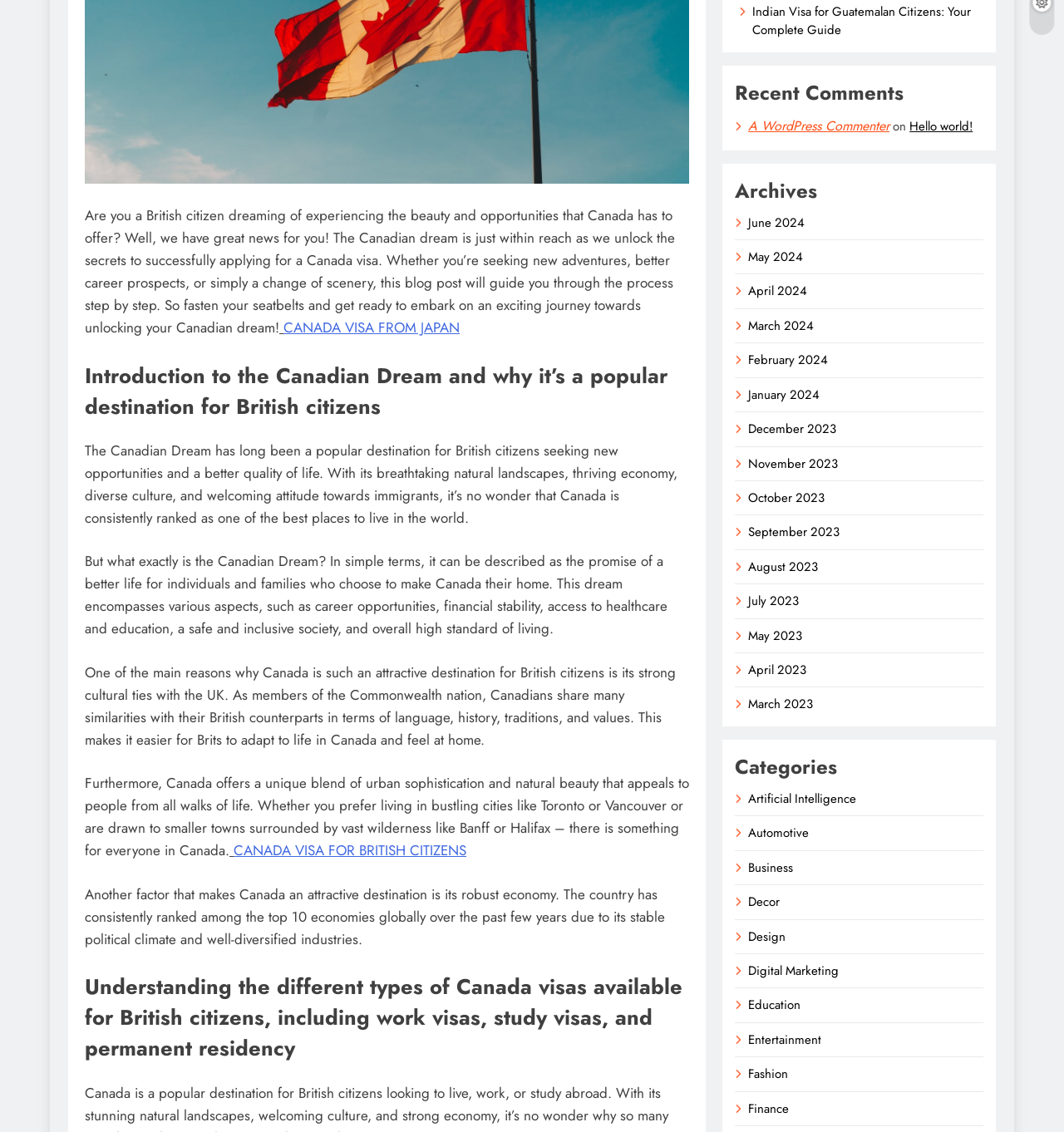Provide the bounding box coordinates of the HTML element this sentence describes: "Digitrax.com". The bounding box coordinates consist of four float numbers between 0 and 1, i.e., [left, top, right, bottom].

None